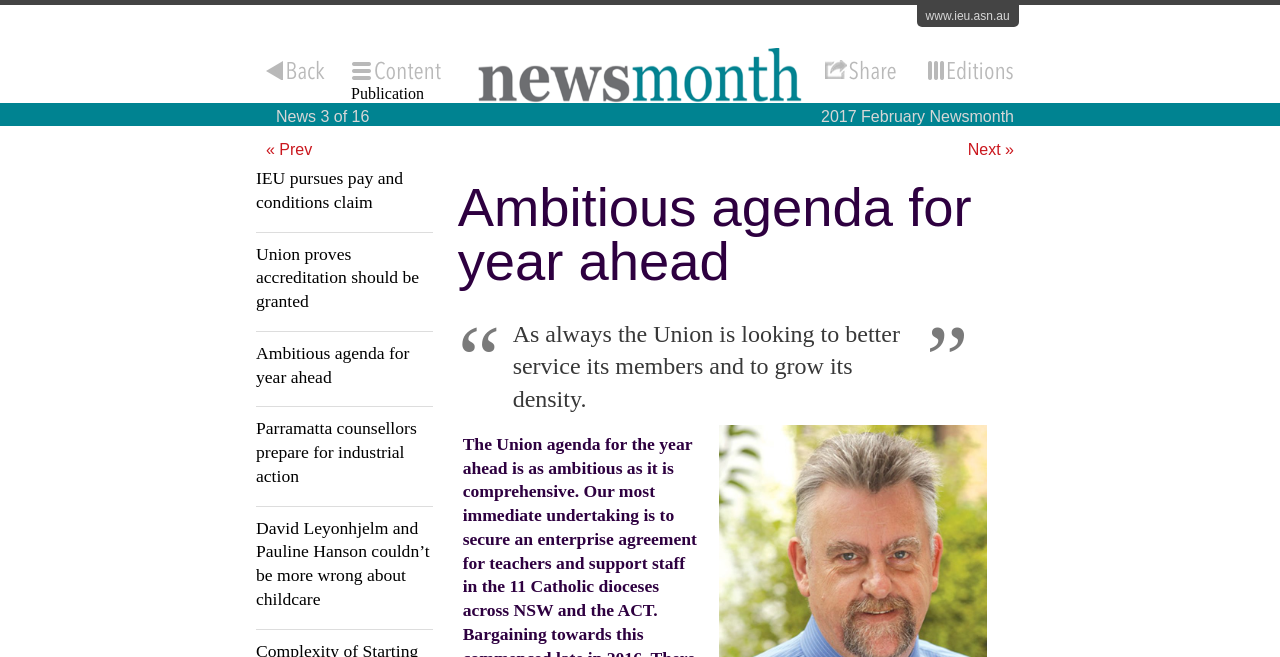Could you locate the bounding box coordinates for the section that should be clicked to accomplish this task: "go to next page".

[0.756, 0.215, 0.792, 0.24]